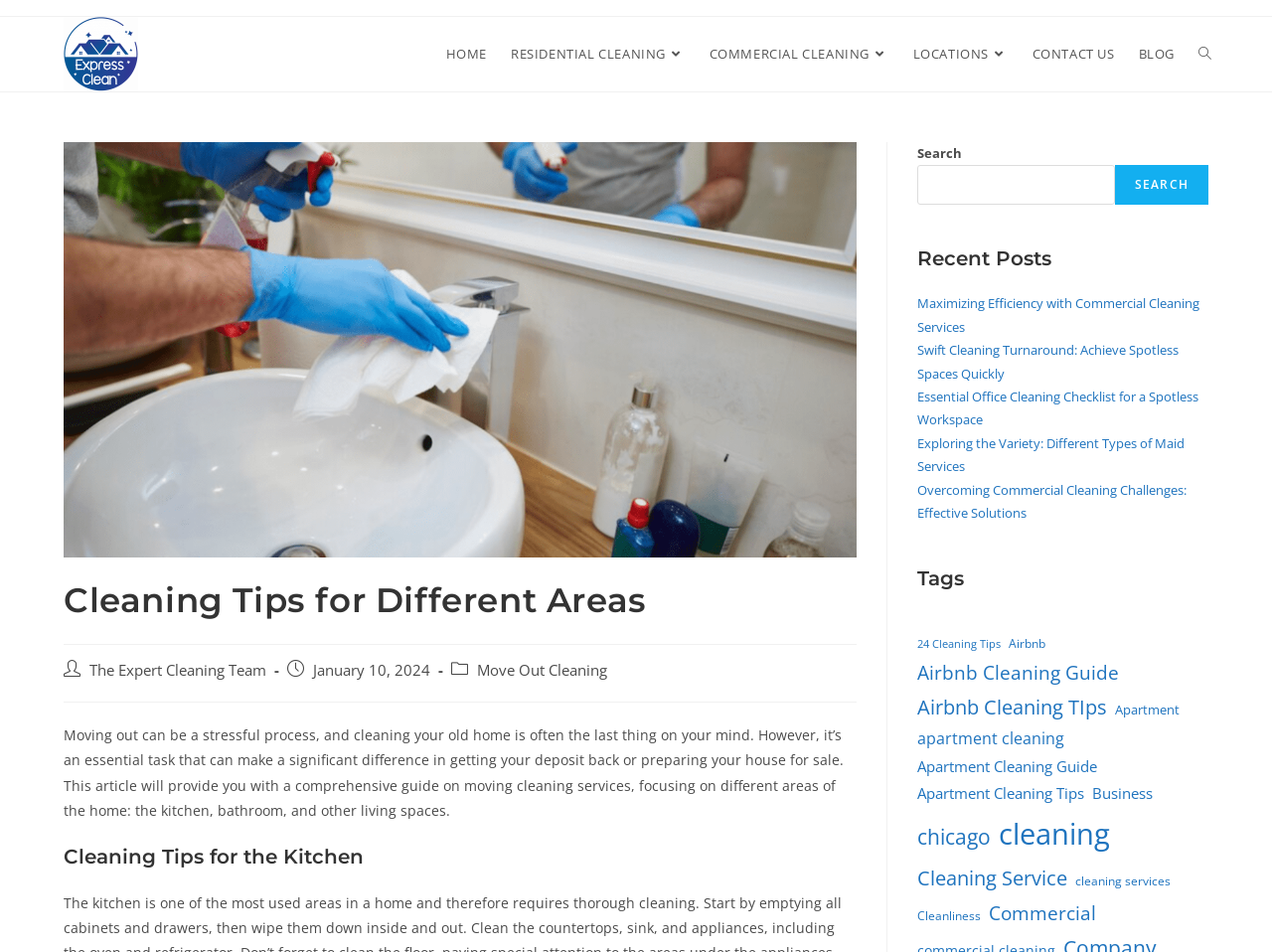Provide the bounding box coordinates in the format (top-left x, top-left y, bottom-right x, bottom-right y). All values are floating point numbers between 0 and 1. Determine the bounding box coordinate of the UI element described as: apartment cleaning

[0.721, 0.761, 0.837, 0.791]